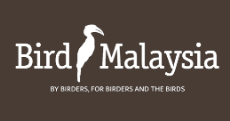What is the background color of the logo?
Using the image provided, answer with just one word or phrase.

Dark brown